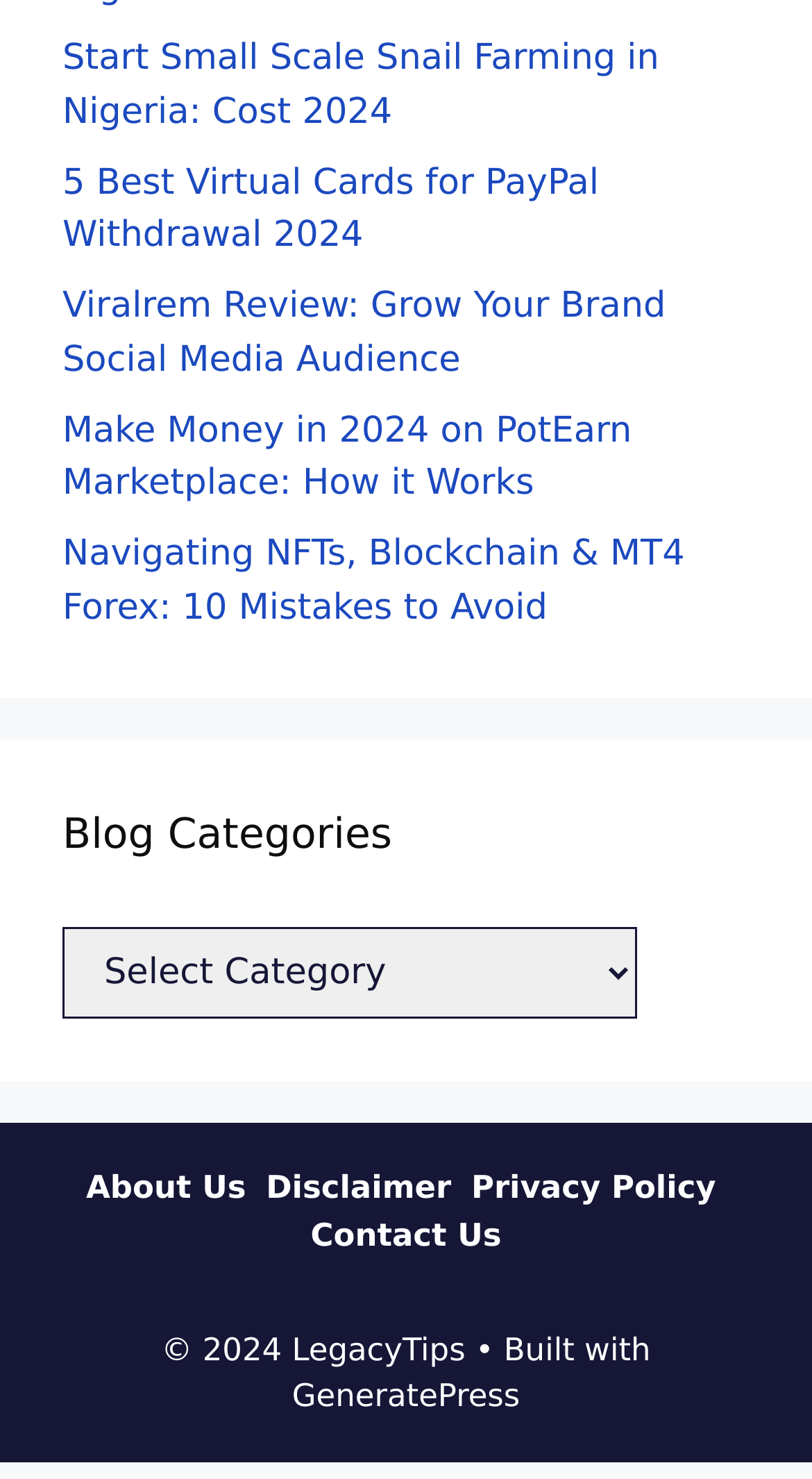Mark the bounding box of the element that matches the following description: "alt="website logo"".

None